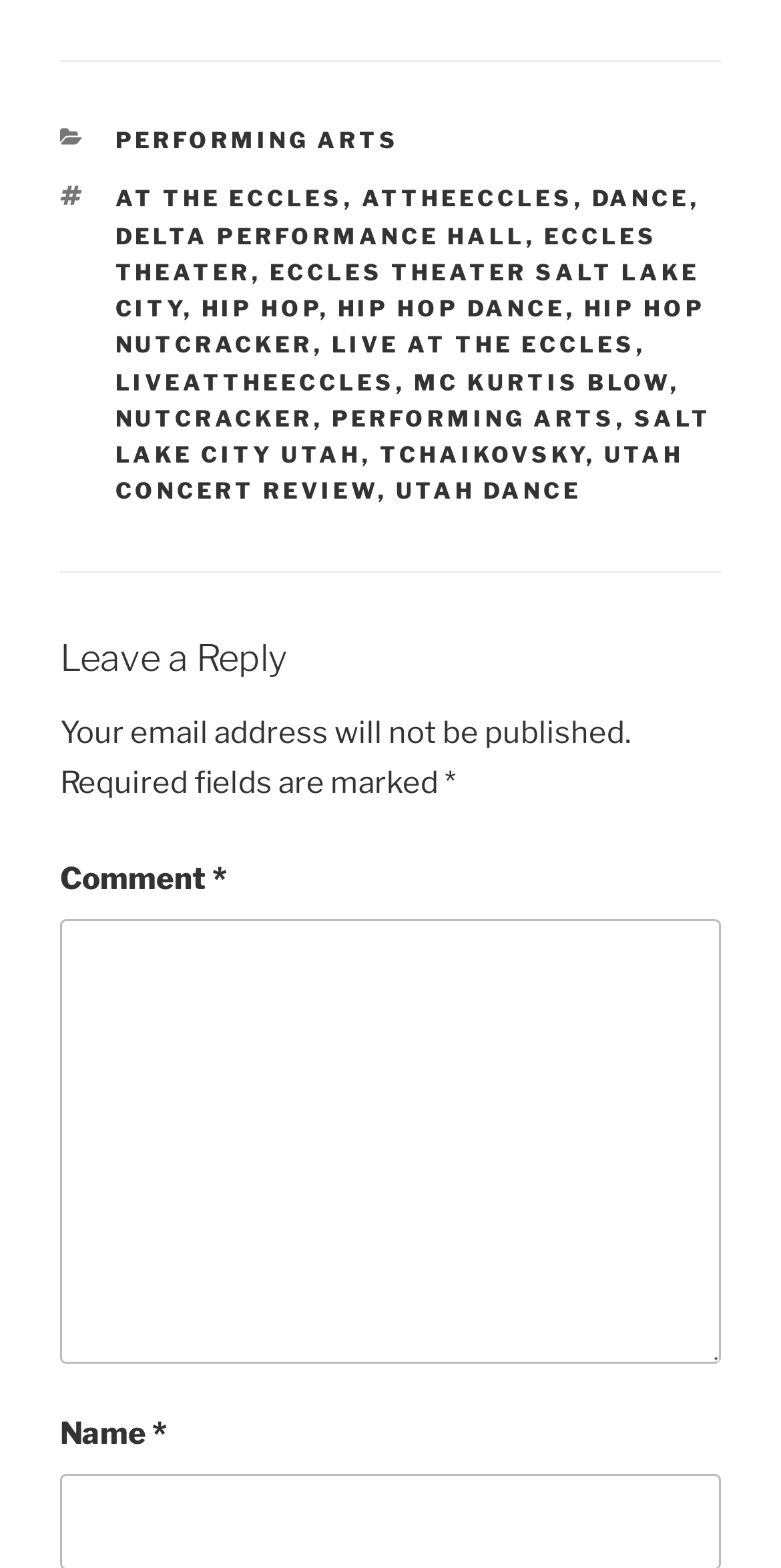Using the elements shown in the image, answer the question comprehensively: What information will not be published?

The text 'Your email address will not be published.' is displayed on the webpage, indicating that the email address entered by the user will not be published or shared.